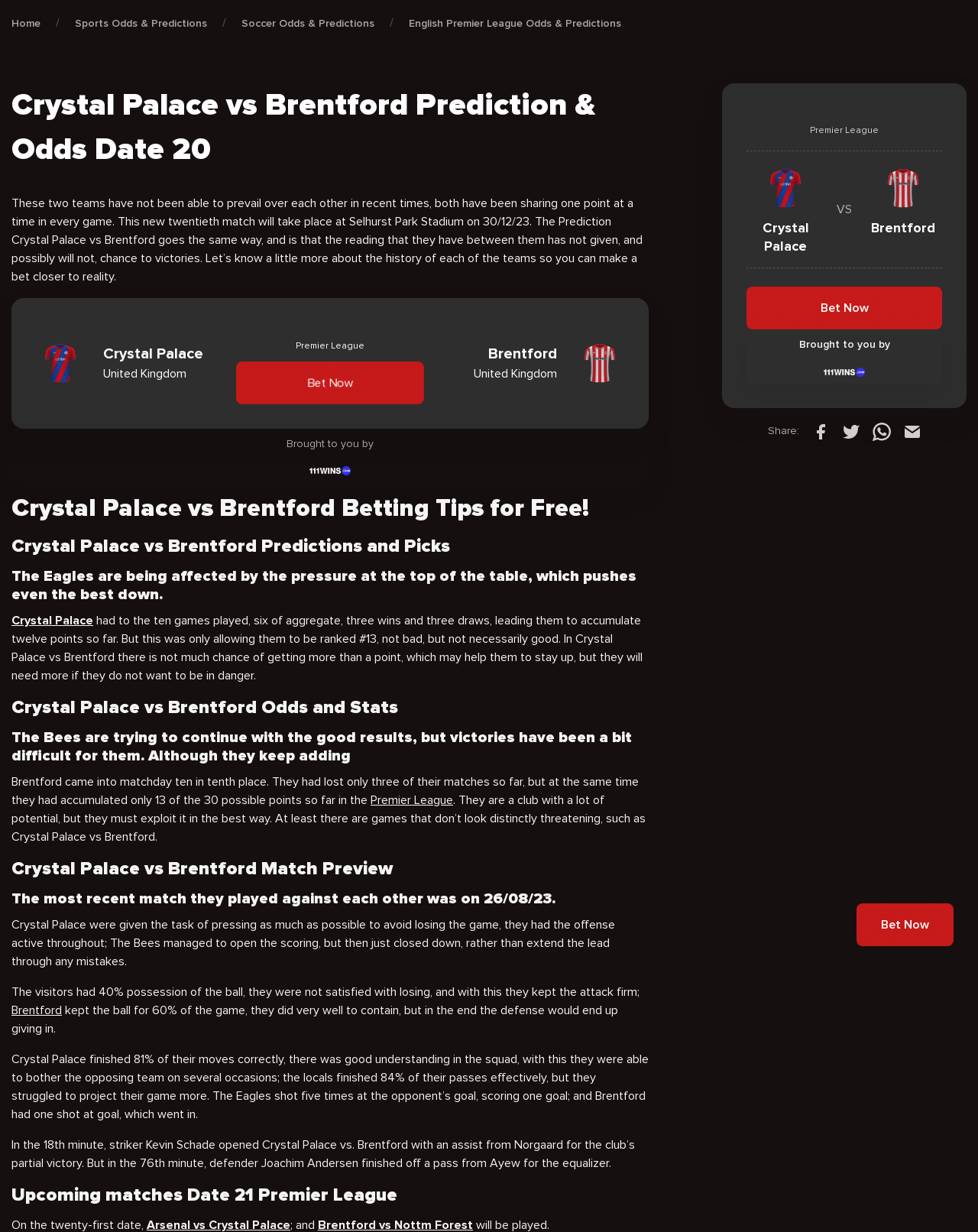Answer the following inquiry with a single word or phrase:
Who scored the equalizer for Brentford in the previous match?

Joachim Andersen